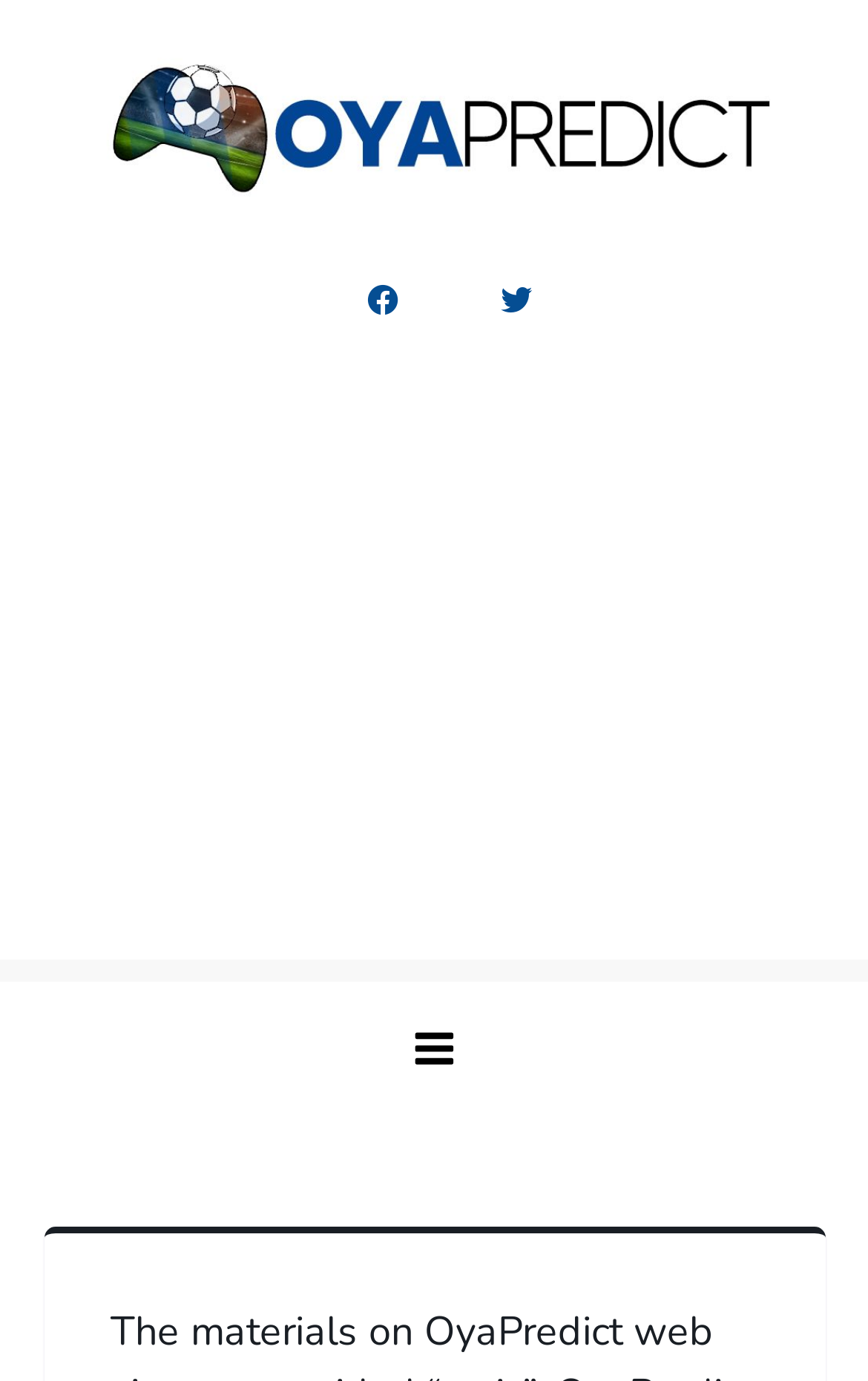Please find the bounding box for the UI element described by: "aria-label="Advertisement" name="aswift_1" title="Advertisement"".

[0.0, 0.283, 1.0, 0.678]